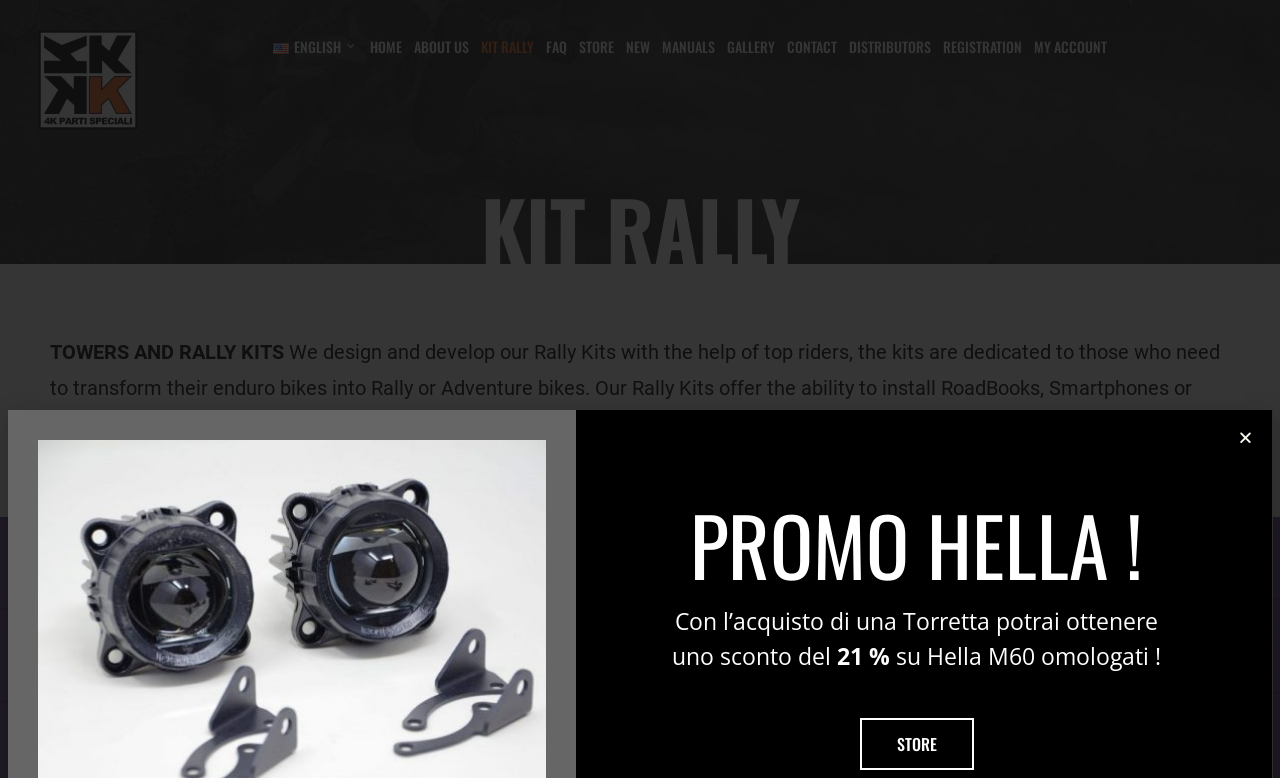What is the name of the promotional offer?
Using the image as a reference, give a one-word or short phrase answer.

PROMO HELLA!